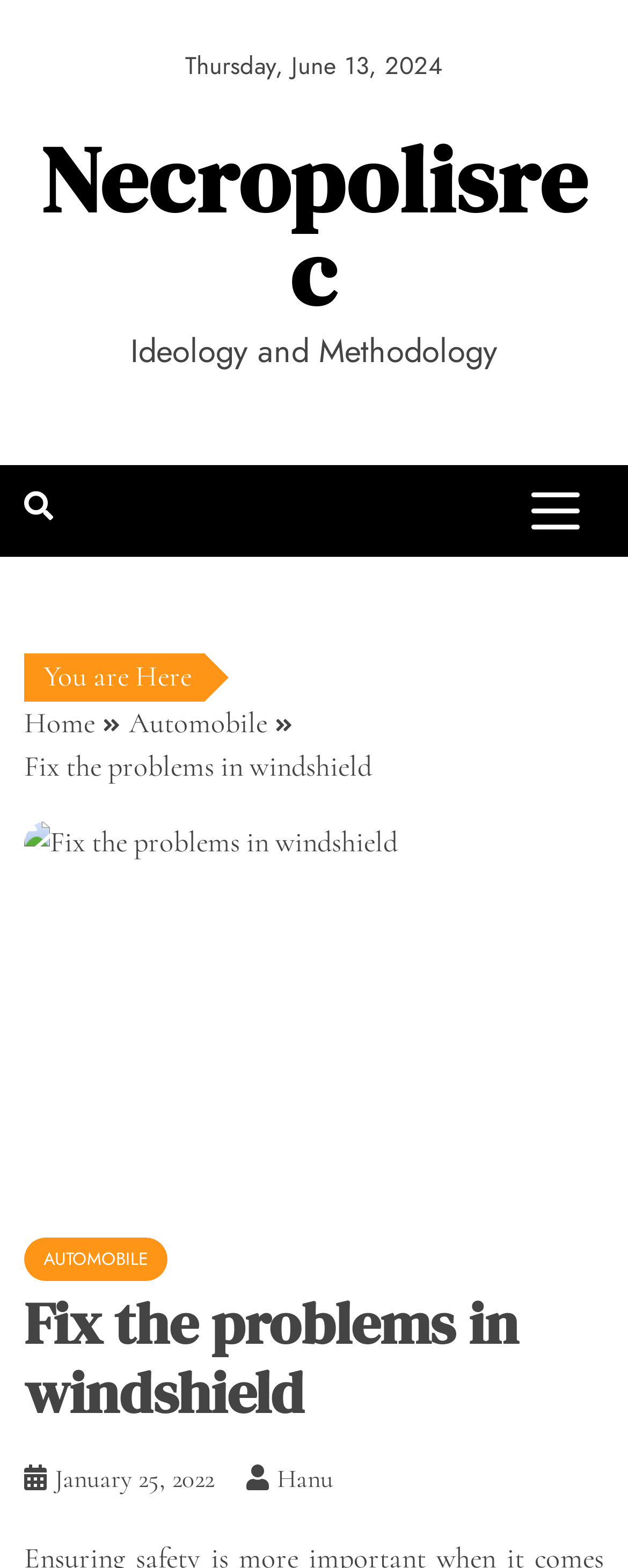What is the principal heading displayed on the webpage?

Fix the problems in windshield